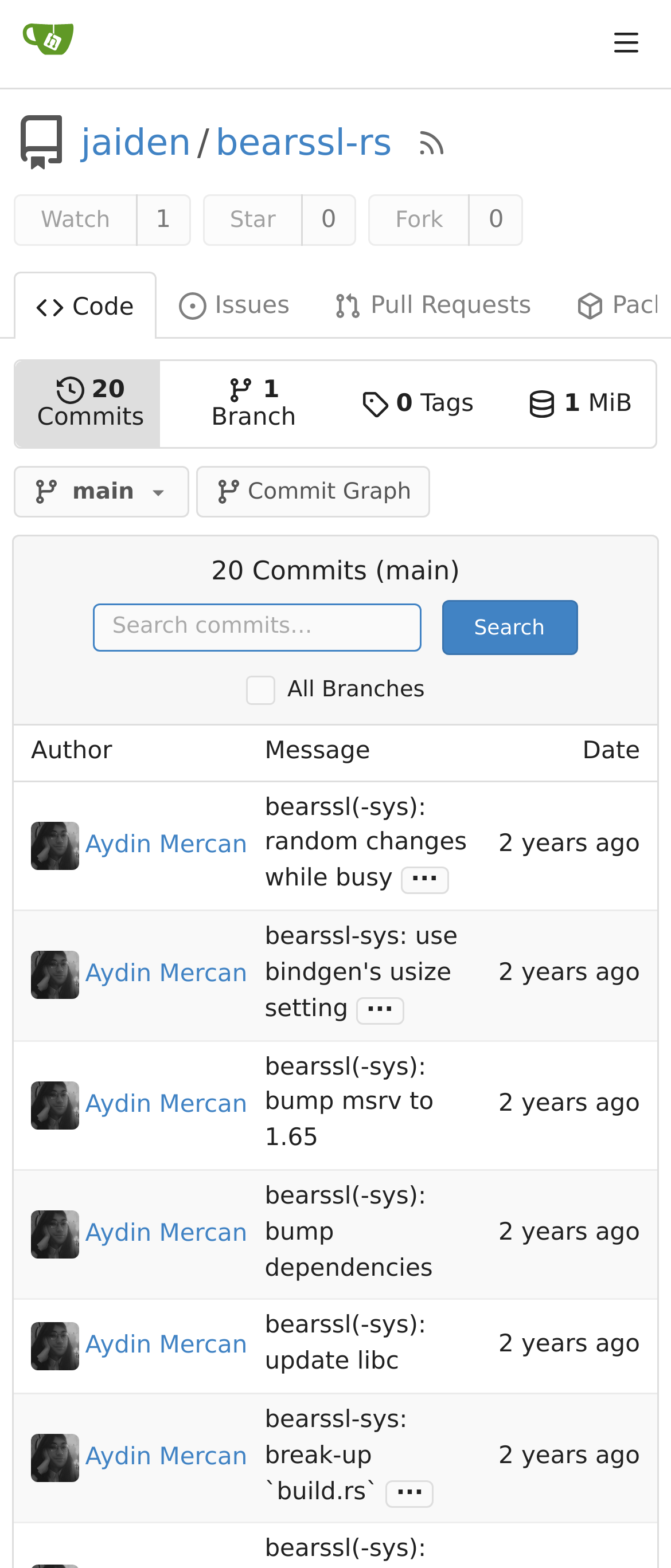Find the bounding box coordinates of the area that needs to be clicked in order to achieve the following instruction: "Search commits". The coordinates should be specified as four float numbers between 0 and 1, i.e., [left, top, right, bottom].

[0.139, 0.385, 0.629, 0.416]